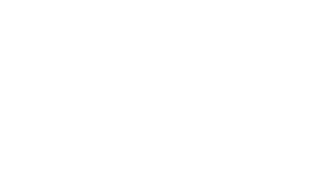Thoroughly describe what you see in the image.

The image titled "Professor Goodboi’s Ballistics Review: The Physics In Good Fun" showcases the game's whimsical and engaging approach to physics puzzles. The accompanying caption emphasizes the unique challenges presented in each world of the game. In World One, players utilize shapes and gravity to navigate a ball to the exit, while the following worlds introduce additional intricacies such as using hand-eye coordination to create paths, timing mechanisms involving clockwork elements, and ultimately, the thrill of manipulating lasers, gravity, and portals. The review highlights that the game's primary goal is to guide the ball seamlessly to the end zone, requiring players to strategize effectively to ensure success. The imagery not only reflects the game's playful aesthetic but also hints at its strategic depth, making it an enjoyable experience for puzzle enthusiasts.